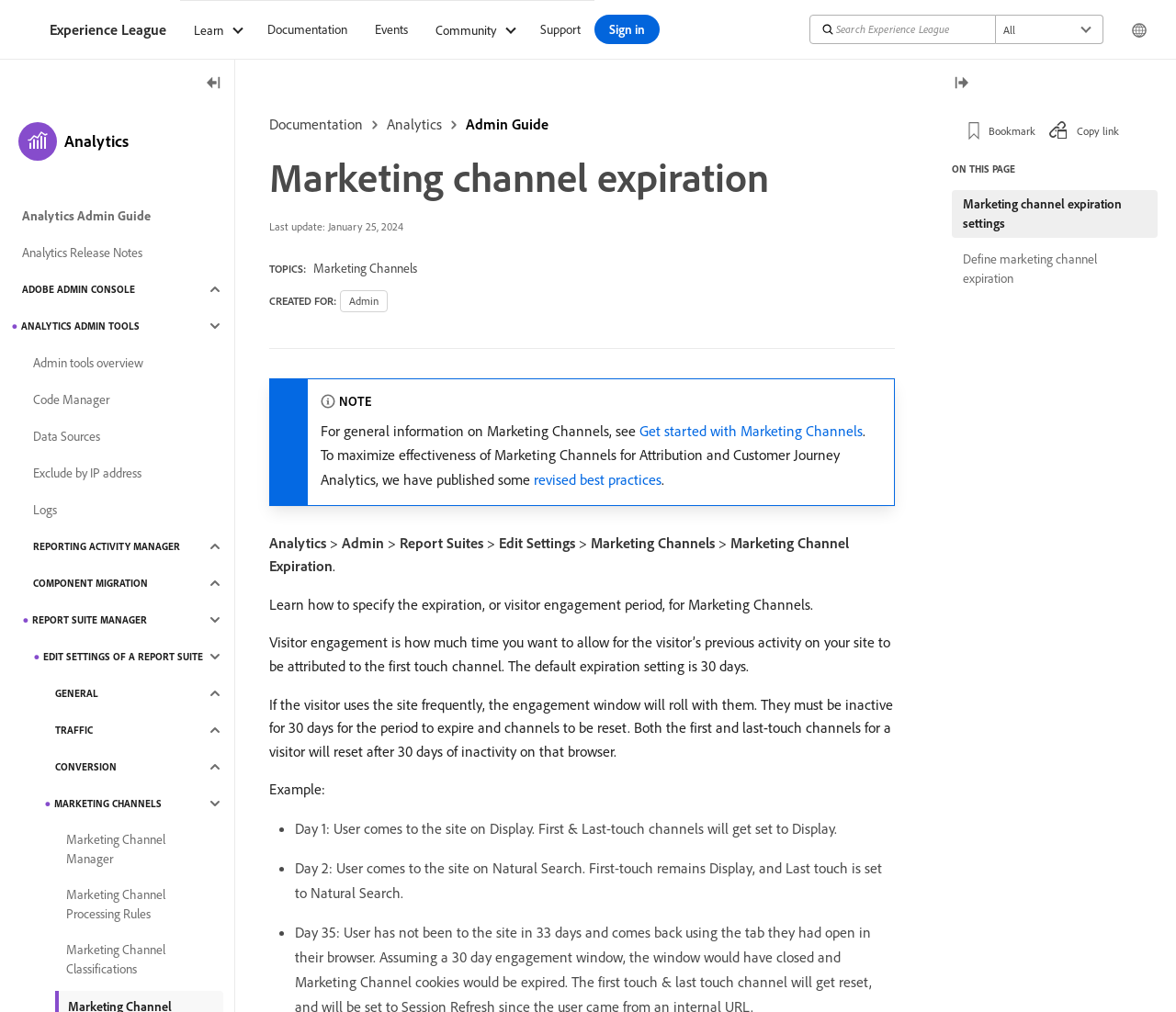Refer to the image and provide a thorough answer to this question:
What is the purpose of the 'Bookmark' button?

The 'Bookmark' button is located at the top right corner of the webpage, and its purpose is to allow users to bookmark the current webpage for future reference.